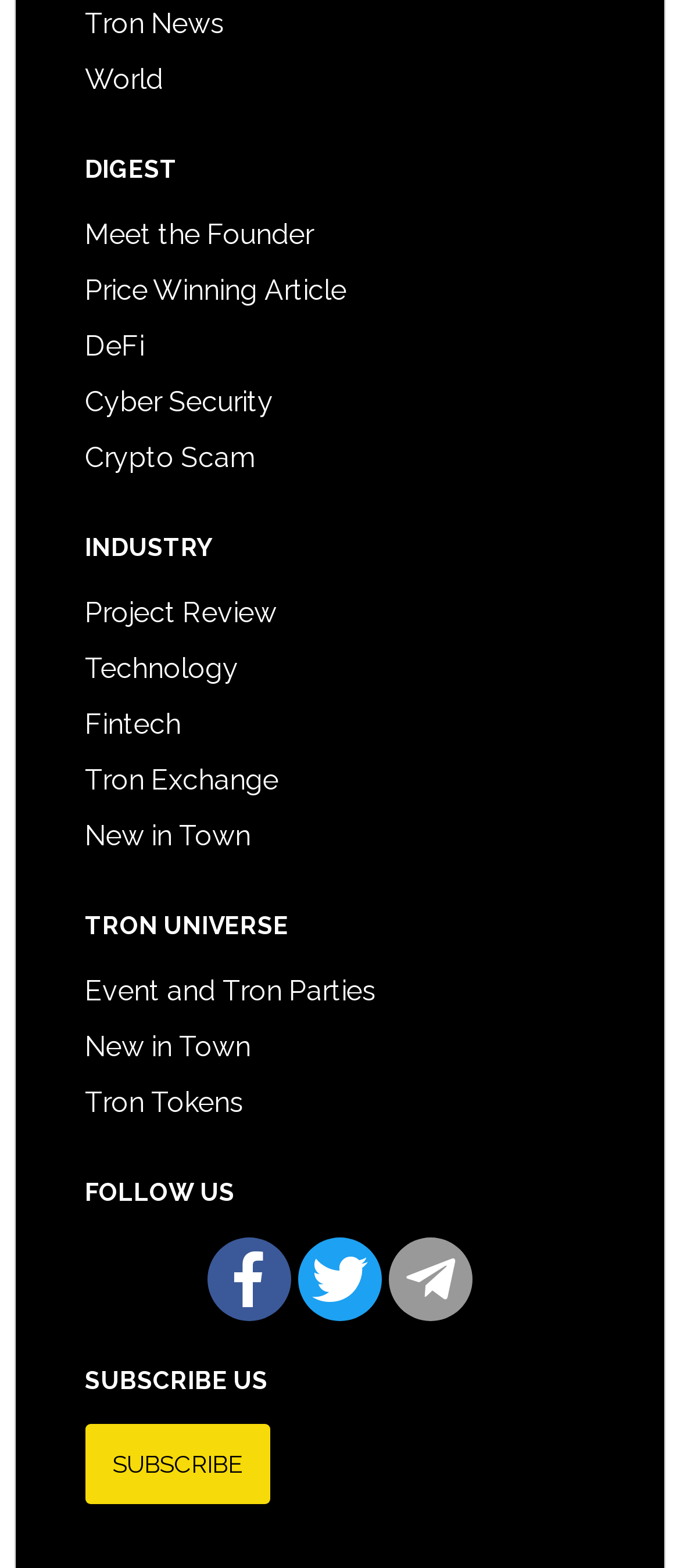Please determine the bounding box of the UI element that matches this description: Cyber Security. The coordinates should be given as (top-left x, top-left y, bottom-right x, bottom-right y), with all values between 0 and 1.

[0.125, 0.246, 0.402, 0.267]